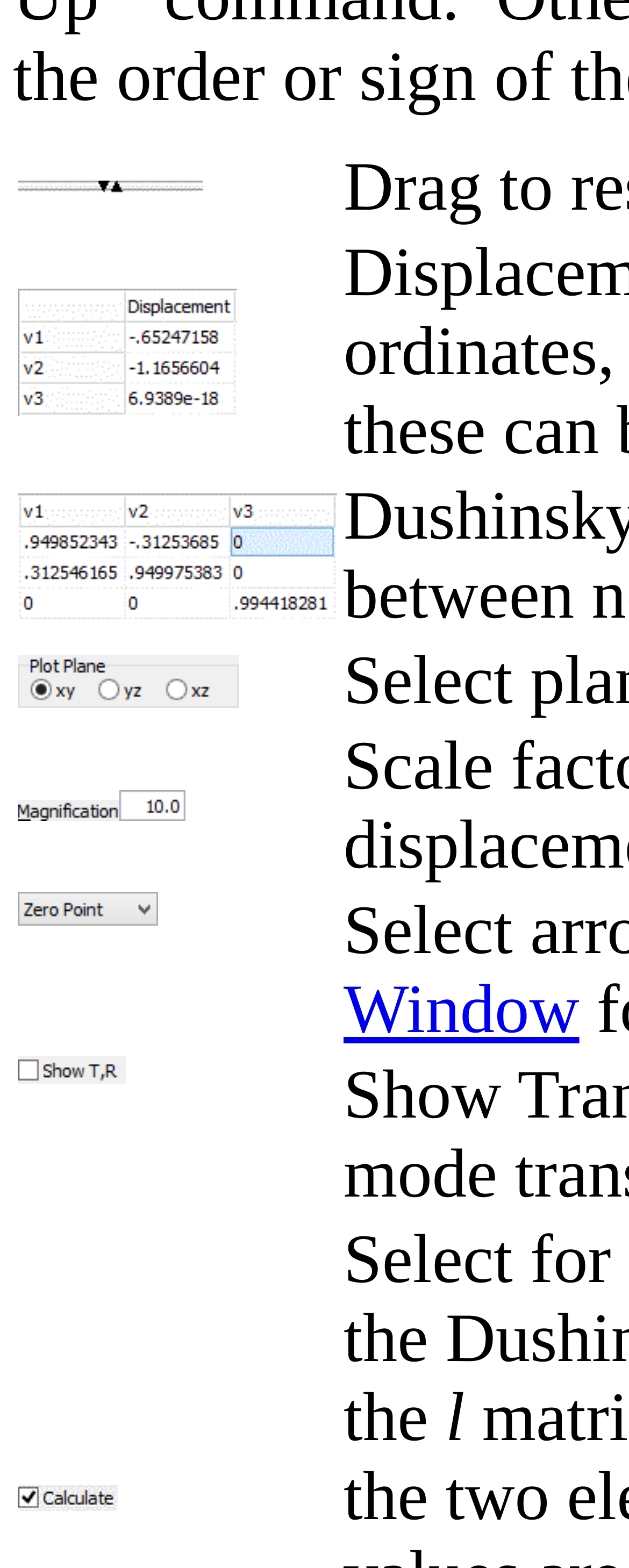Can you determine the bounding box coordinates of the area that needs to be clicked to fulfill the following instruction: "Show TR"?

[0.028, 0.678, 0.2, 0.695]